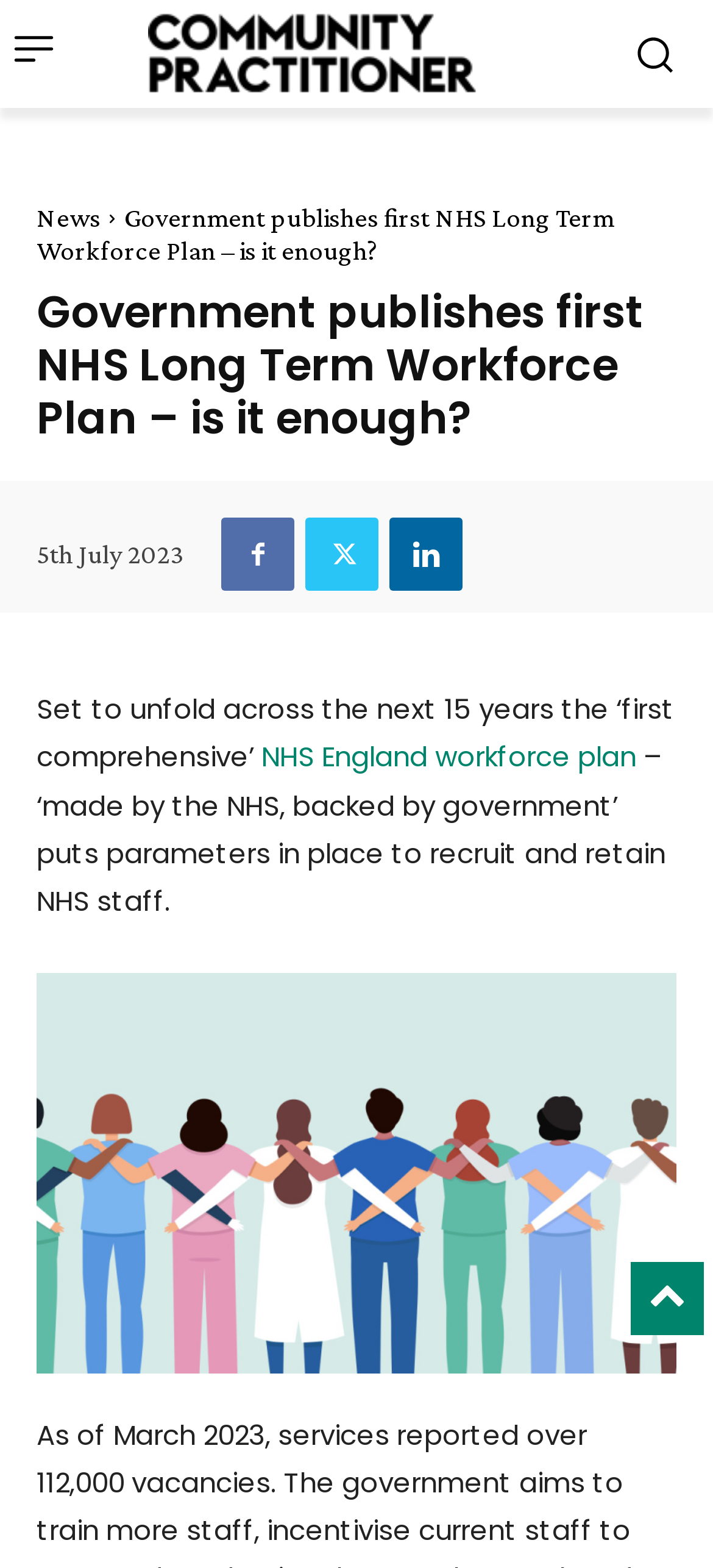Given the element description: "NHS England workforce plan", predict the bounding box coordinates of the UI element it refers to, using four float numbers between 0 and 1, i.e., [left, top, right, bottom].

[0.367, 0.471, 0.892, 0.495]